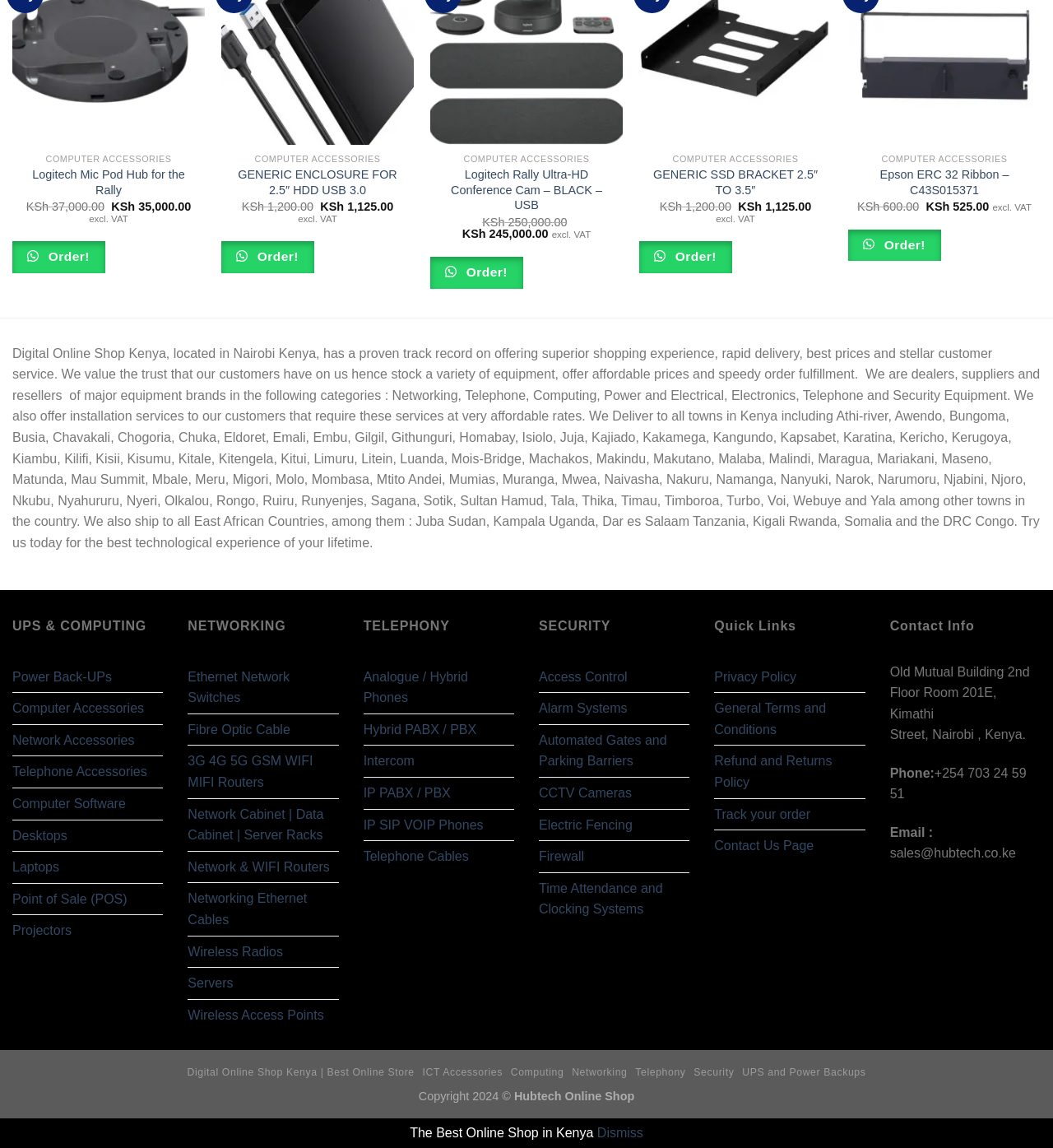Please identify the bounding box coordinates of the element's region that should be clicked to execute the following instruction: "Order Logitech Mic Pod Hub for the Rally". The bounding box coordinates must be four float numbers between 0 and 1, i.e., [left, top, right, bottom].

[0.019, 0.145, 0.187, 0.172]